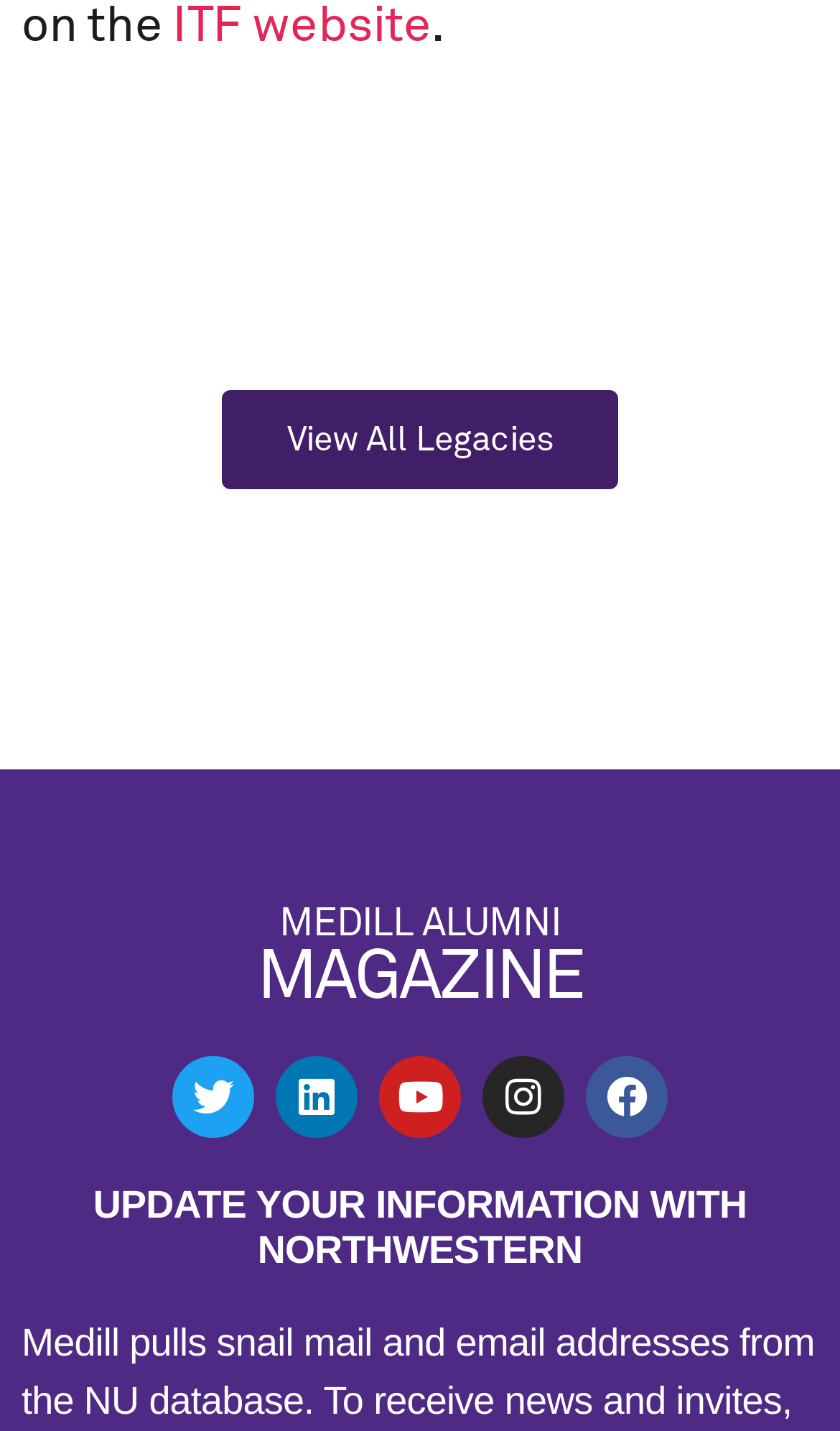What is the purpose of the 'UPDATE YOUR INFORMATION' section?
Use the information from the image to give a detailed answer to the question.

I inferred the purpose by reading the static text element 'UPDATE YOUR INFORMATION WITH NORTHWESTERN' which is located at the bottom of the webpage, suggesting that it is a call to action for users to update their information with the university.